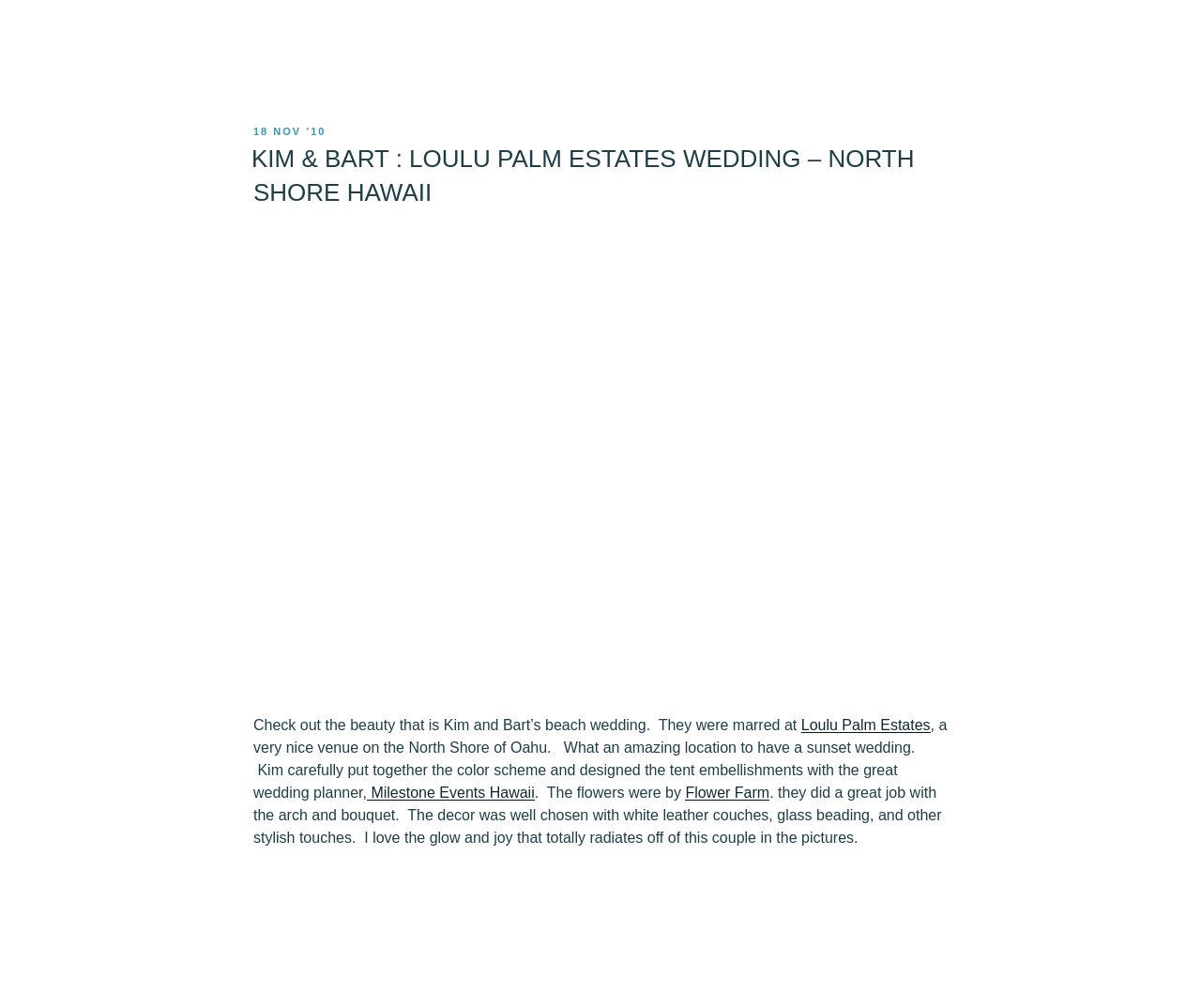Who did the flowers for the wedding?
Provide a comprehensive and detailed answer to the question.

I found the florist by reading the text 'The flowers were by Flower Farm' which is a part of the StaticText element.